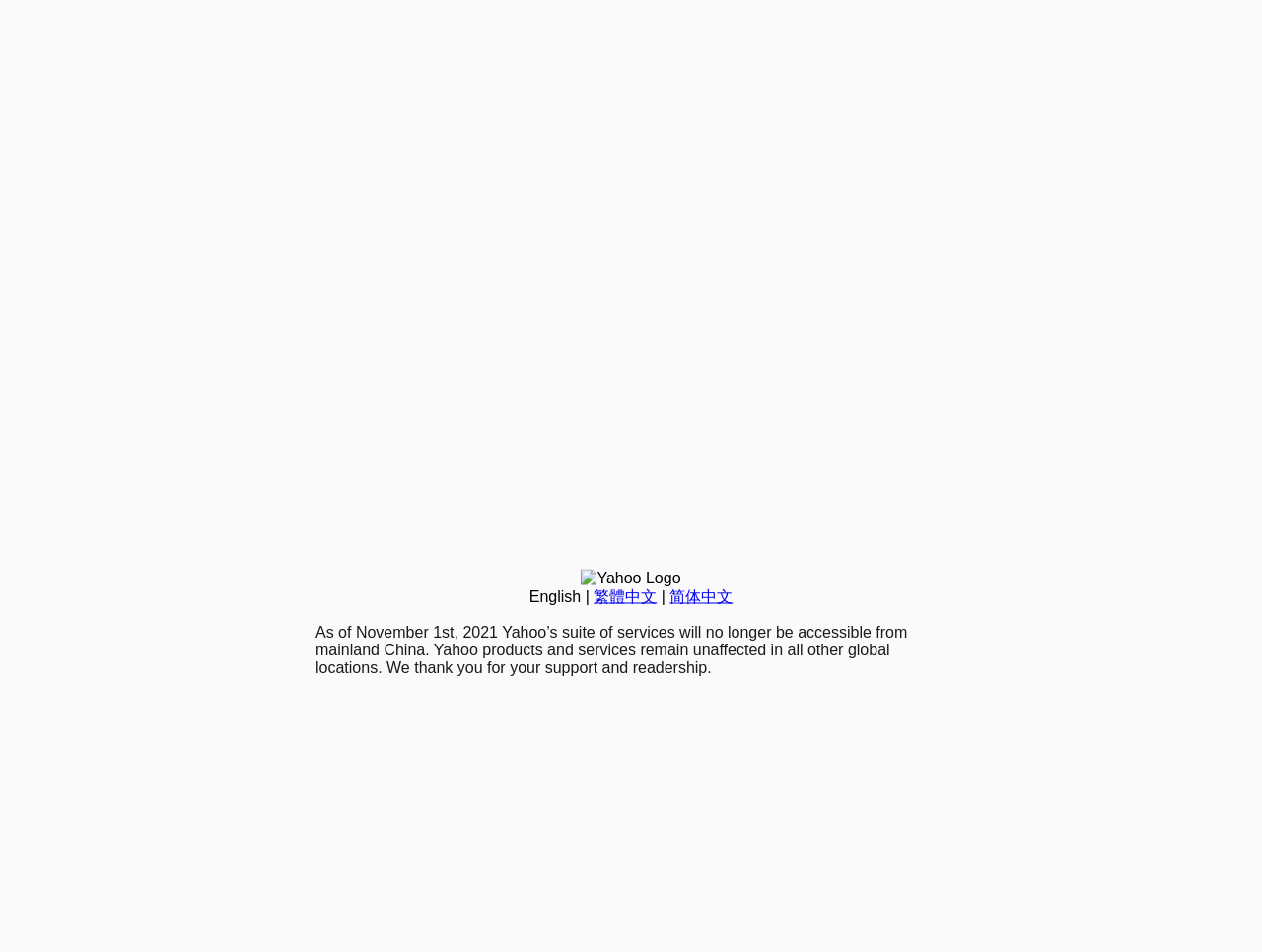Please predict the bounding box coordinates (top-left x, top-left y, bottom-right x, bottom-right y) for the UI element in the screenshot that fits the description: 繁體中文

[0.47, 0.617, 0.52, 0.635]